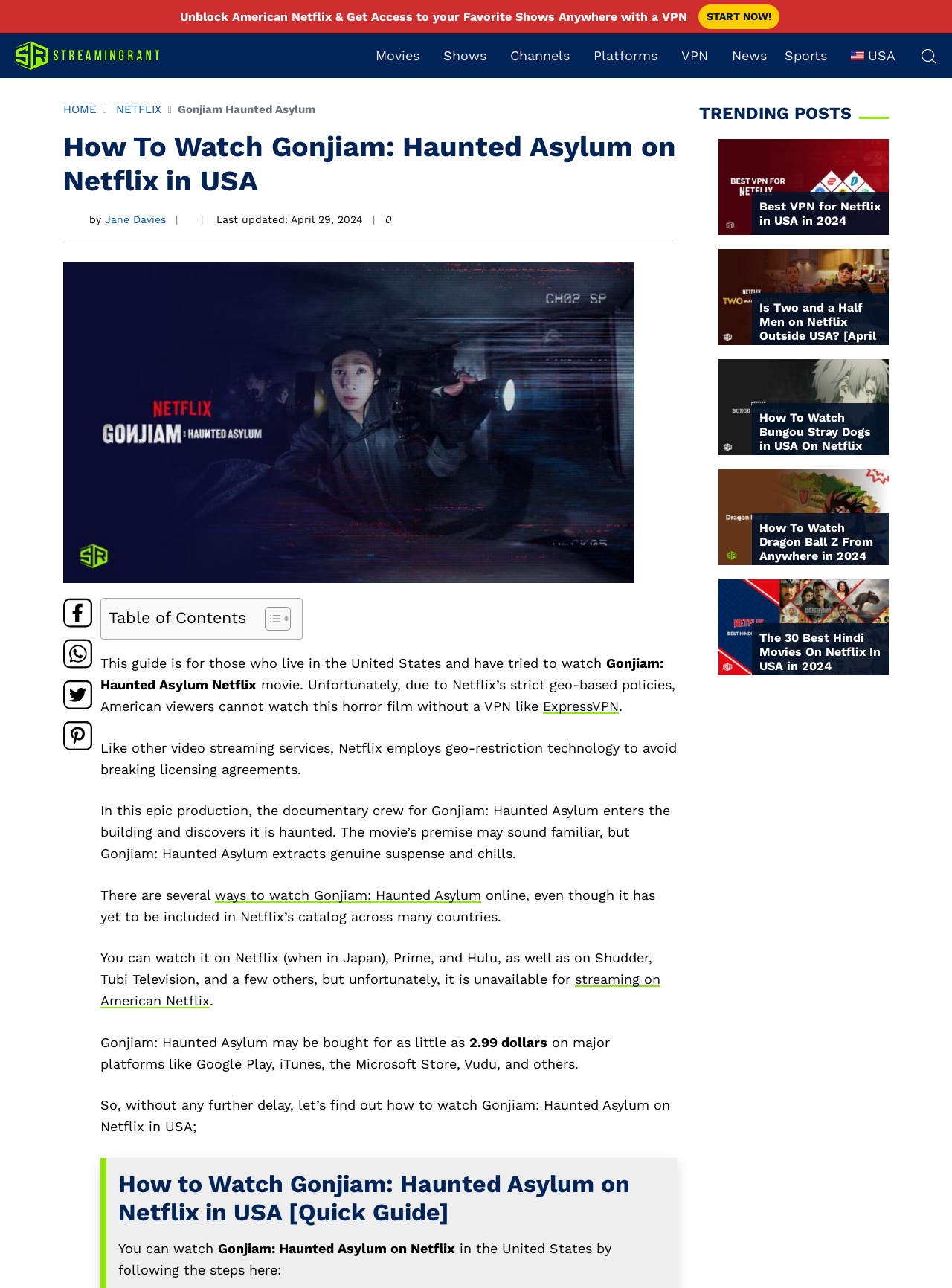Summarize the webpage with a detailed and informative caption.

This webpage is about watching Gonjiam: Haunted Asylum on Netflix in the USA. At the top, there is a logo and a navigation menu with links to various categories like Movies, Shows, Channels, and VPN. Below the navigation menu, there is a breadcrumb navigation showing the current page's location.

The main content of the page is divided into sections. The first section has a heading "How To Watch Gonjiam: Haunted Asylum on Netflix in USA" and an image related to the movie. The text explains that the movie is not available on Netflix in the USA due to geo-restriction policies and suggests using a VPN like ExpressVPN to watch it.

The next section has a table of contents with links to different parts of the article. The article itself explains how to watch Gonjiam: Haunted Asylum on Netflix in the USA, including buying the movie on platforms like Google Play and iTunes.

On the right side of the page, there is a section titled "TRENDING POSTS" with four article links, each with an image and a brief description. These articles are about watching other movies and TV shows on Netflix.

At the bottom of the page, there is a call-to-action button "START NOW!" to encourage users to sign up for a VPN service.